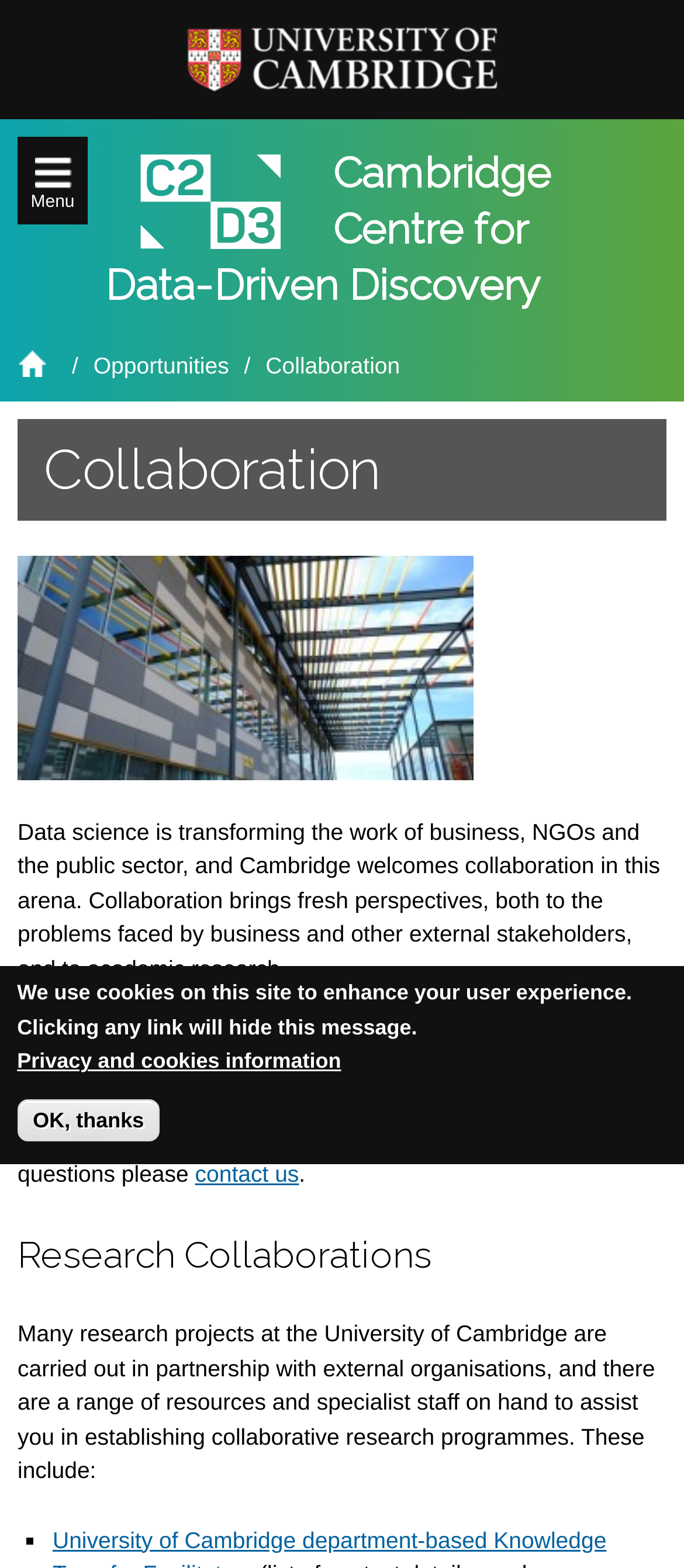Please give a concise answer to this question using a single word or phrase: 
What is the name of the research collaboration?

Research Collaborations